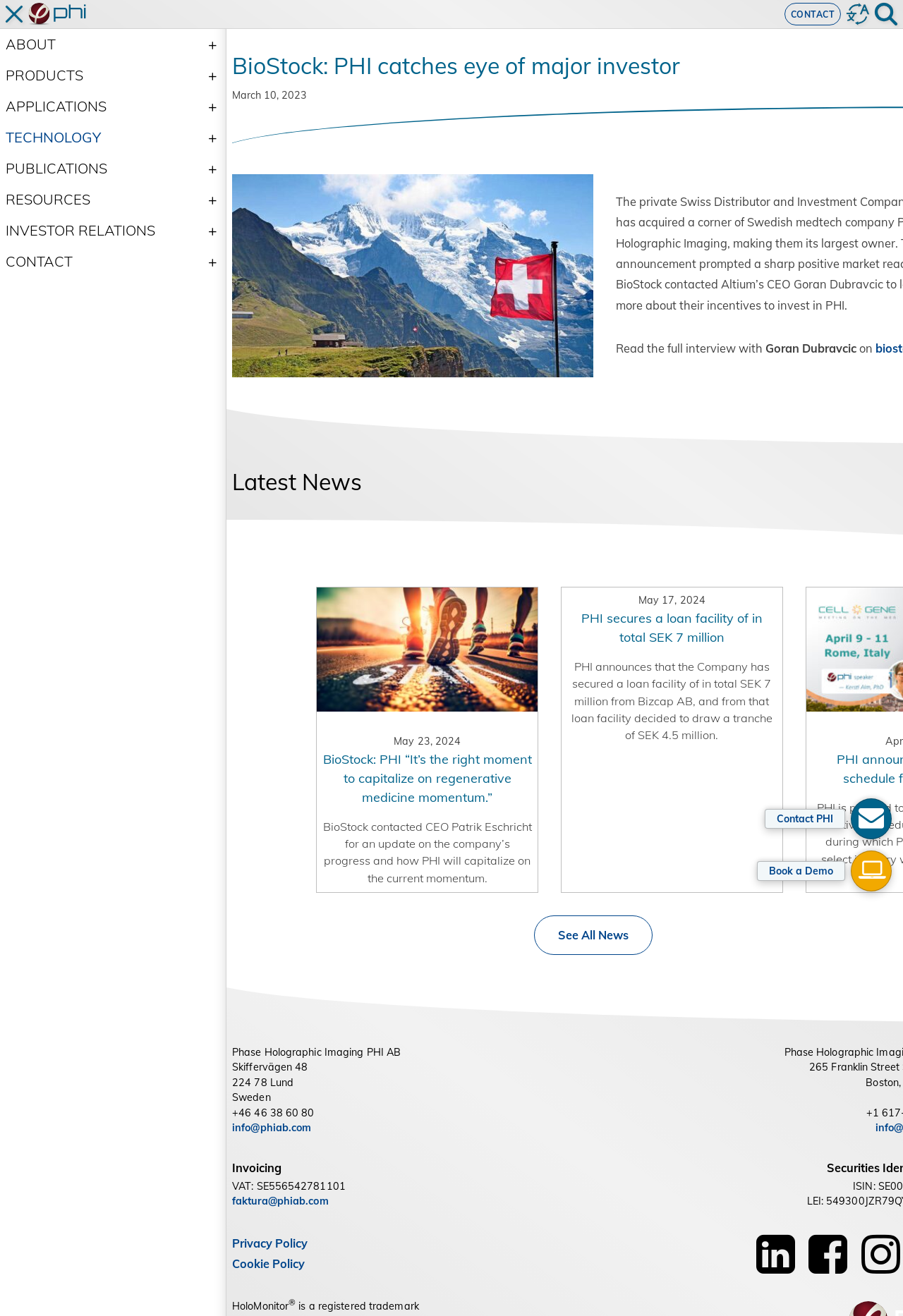Find the primary header on the webpage and provide its text.

BioStock: PHI catches eye of major investor